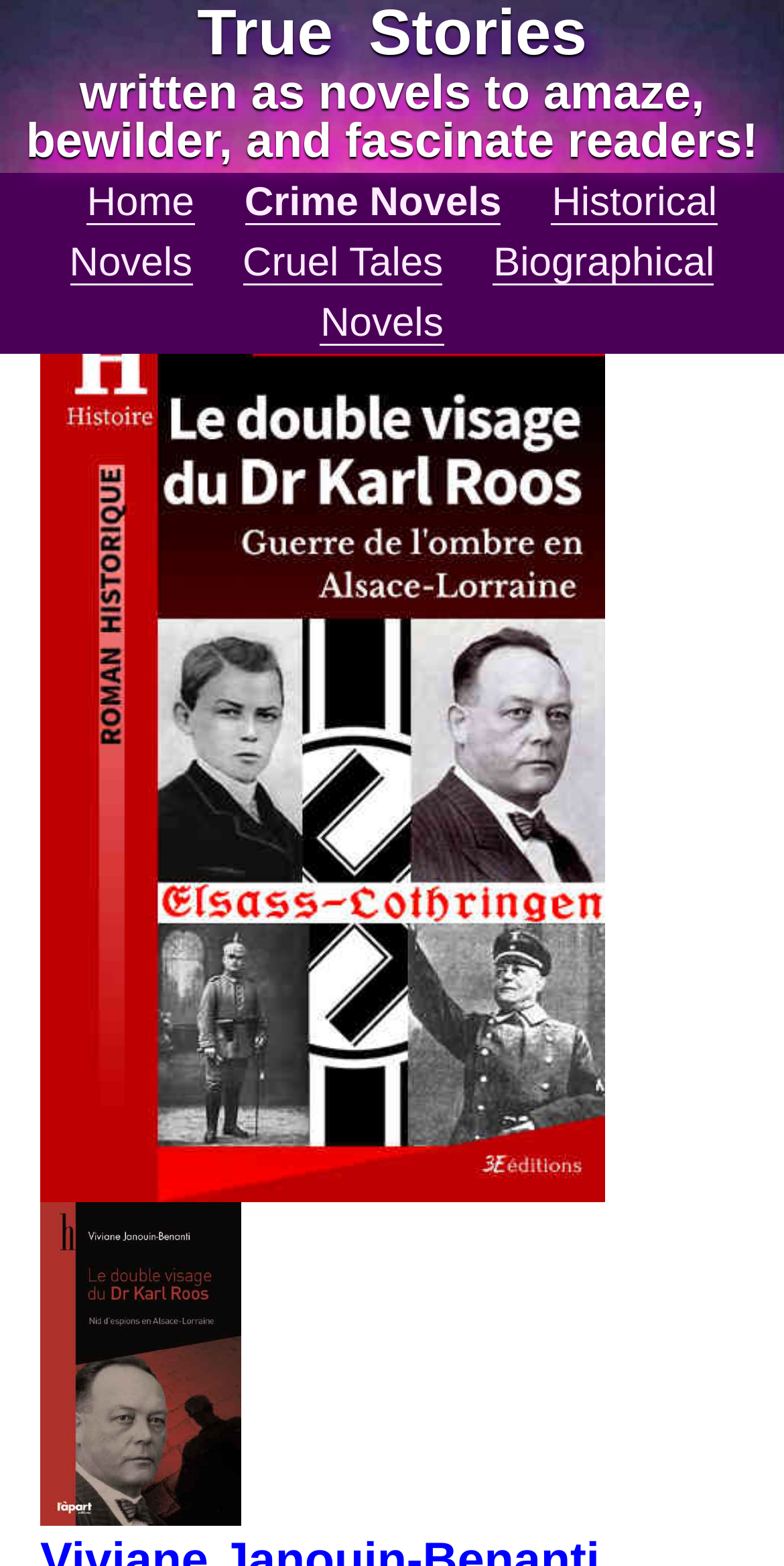Provide a one-word or brief phrase answer to the question:
What is the position of the link 'Biographical Novels' relative to the link 'Crime Novels'?

Right